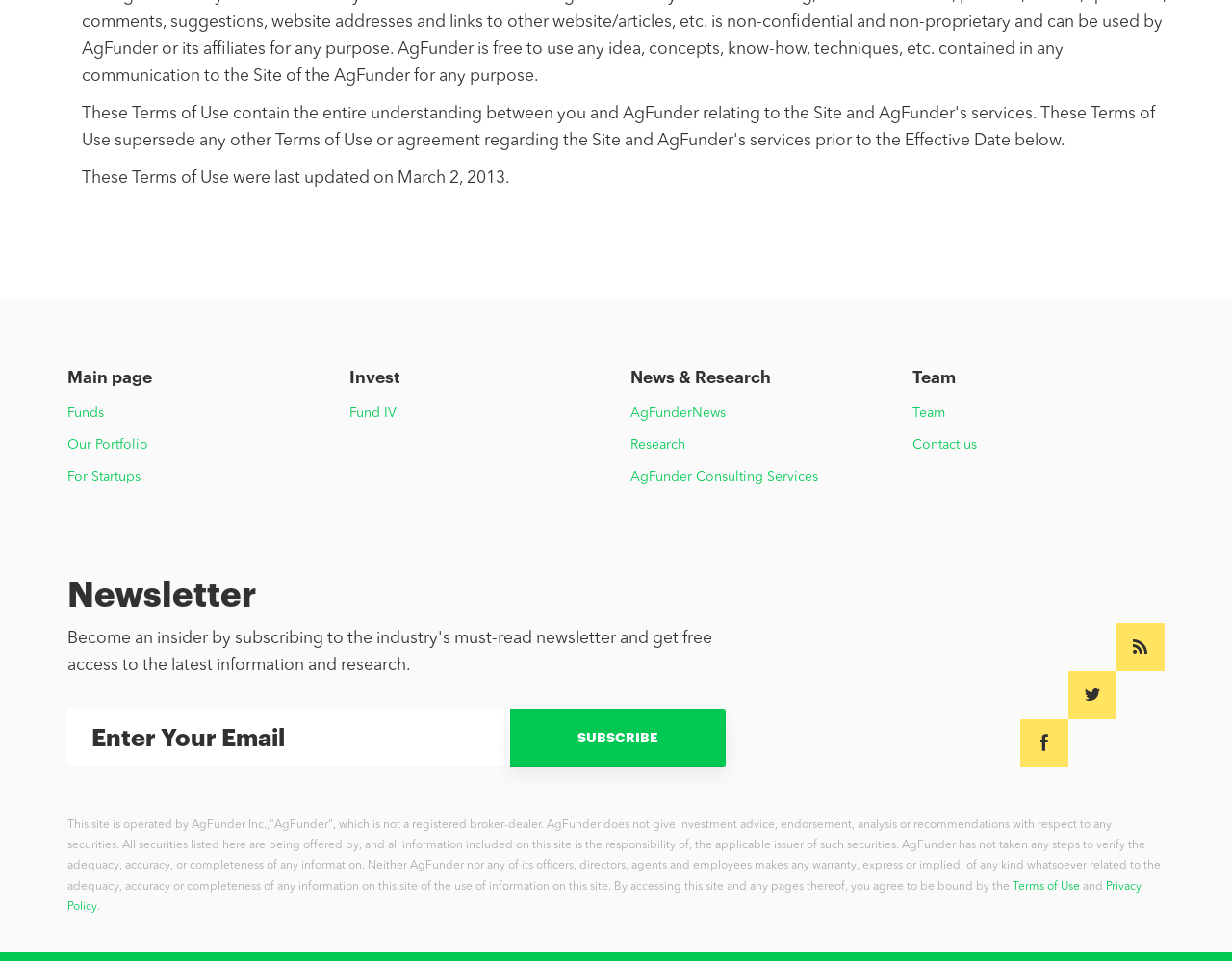Find the bounding box coordinates for the UI element that matches this description: "Fund IV".

[0.283, 0.423, 0.321, 0.437]